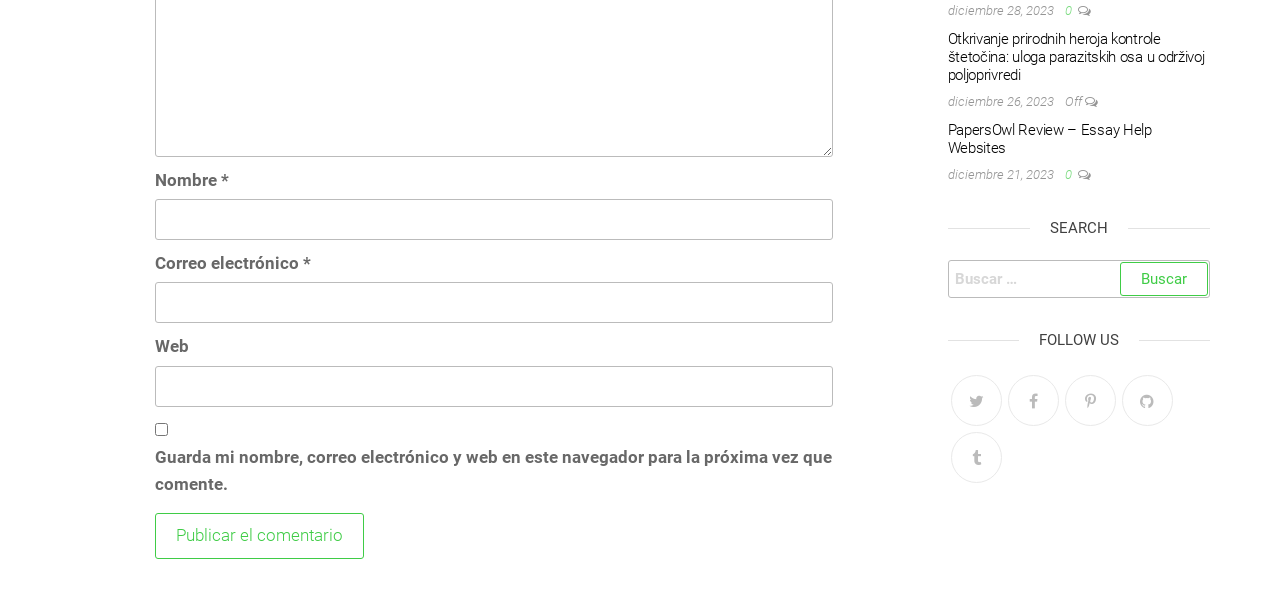Indicate the bounding box coordinates of the element that needs to be clicked to satisfy the following instruction: "Click on the 'Publicar el comentario' button". The coordinates should be four float numbers between 0 and 1, i.e., [left, top, right, bottom].

[0.121, 0.872, 0.284, 0.948]